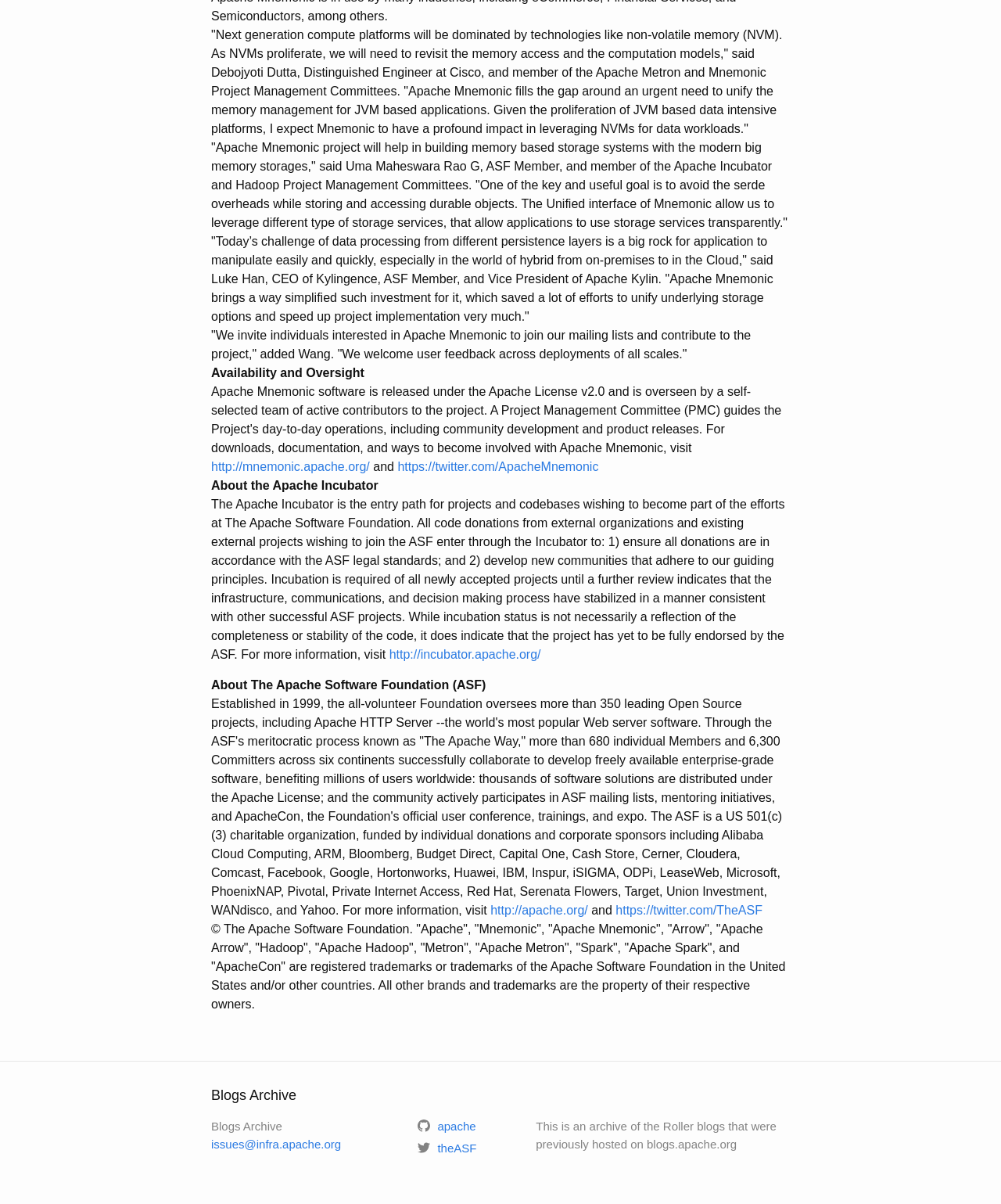Please give a one-word or short phrase response to the following question: 
What is Apache Mnemonic?

Memory management for JVM based applications